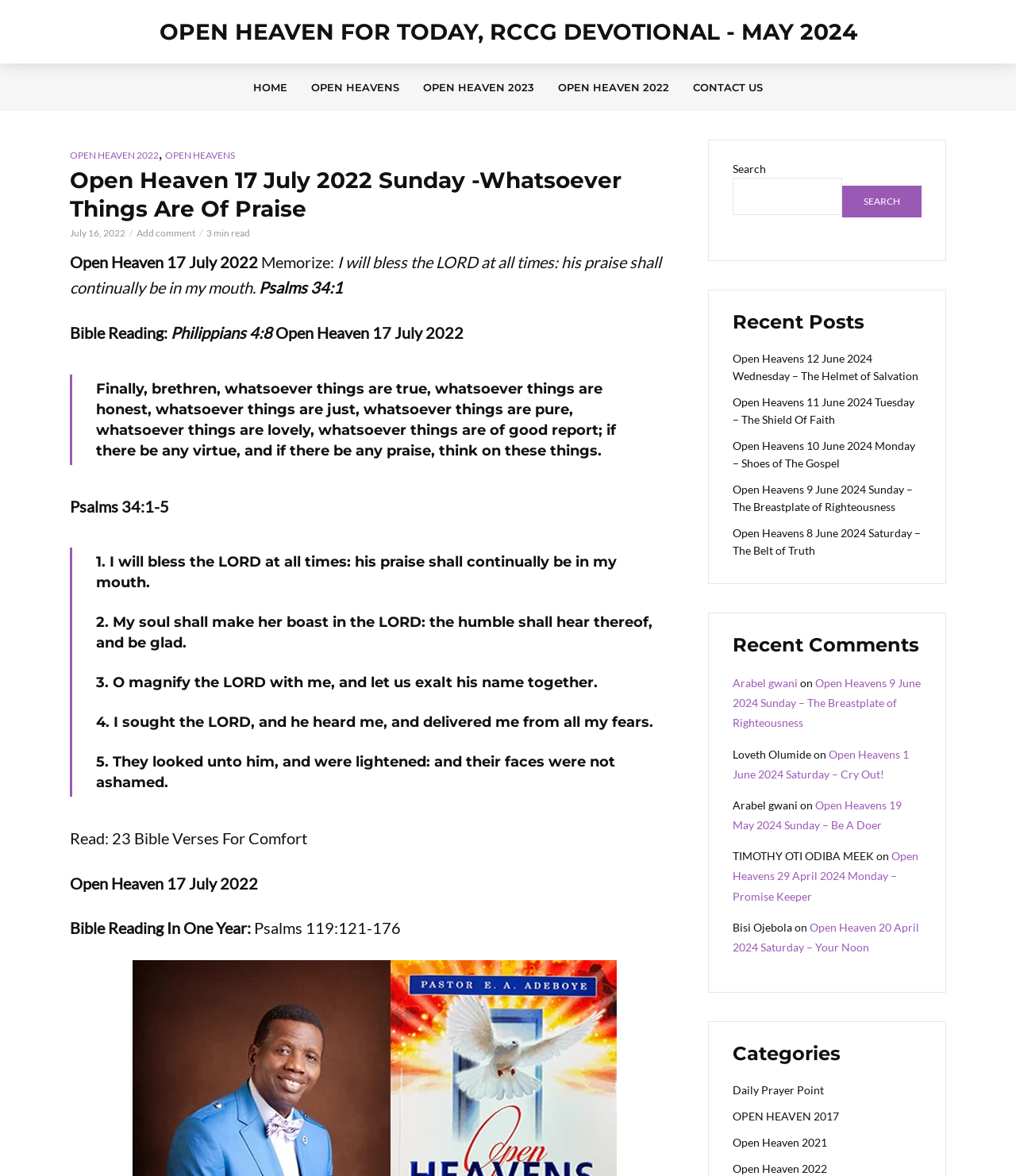What is the Bible verse mentioned in the memorize section?
Refer to the image and provide a concise answer in one word or phrase.

Psalms 34:1